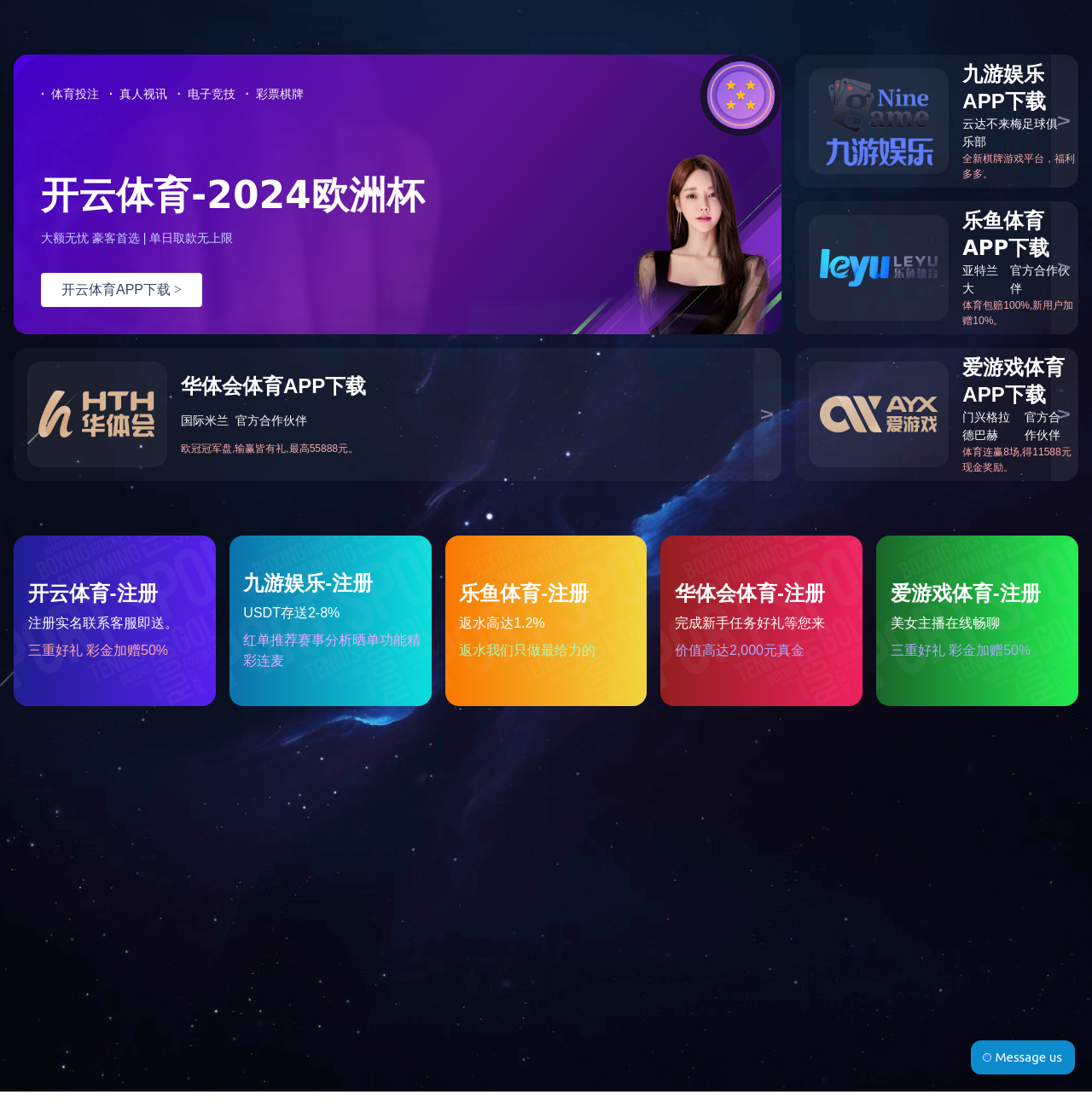How many images are there on the webpage?
Based on the image, answer the question in a detailed manner.

From the image elements '青岛办公家具、青岛办公桌，青岛ky体育办公家具值得您信赖！', '酒店家具', '酒店家具', '酒店家具', '青岛办公家具·拆装柜', '青岛办公家具·公共椅系列46', and '青岛办公家具·会议台系列11', we can count 7 images on the webpage.